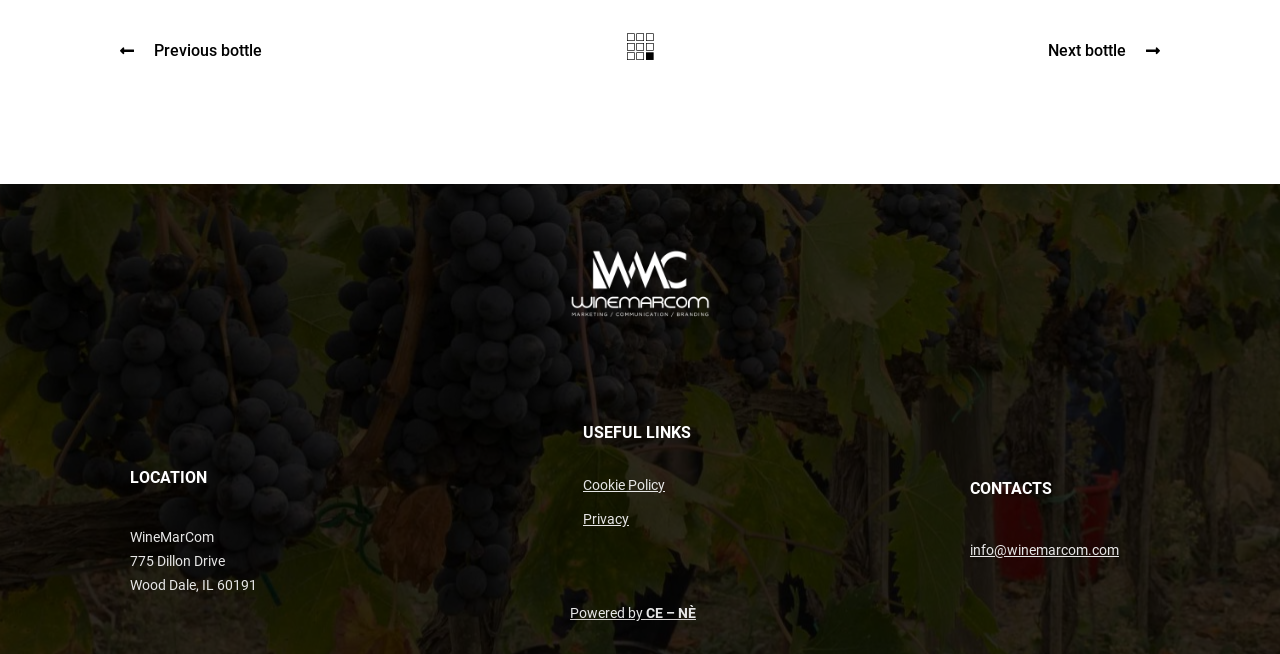How many links are there in the useful links section?
Use the screenshot to answer the question with a single word or phrase.

3